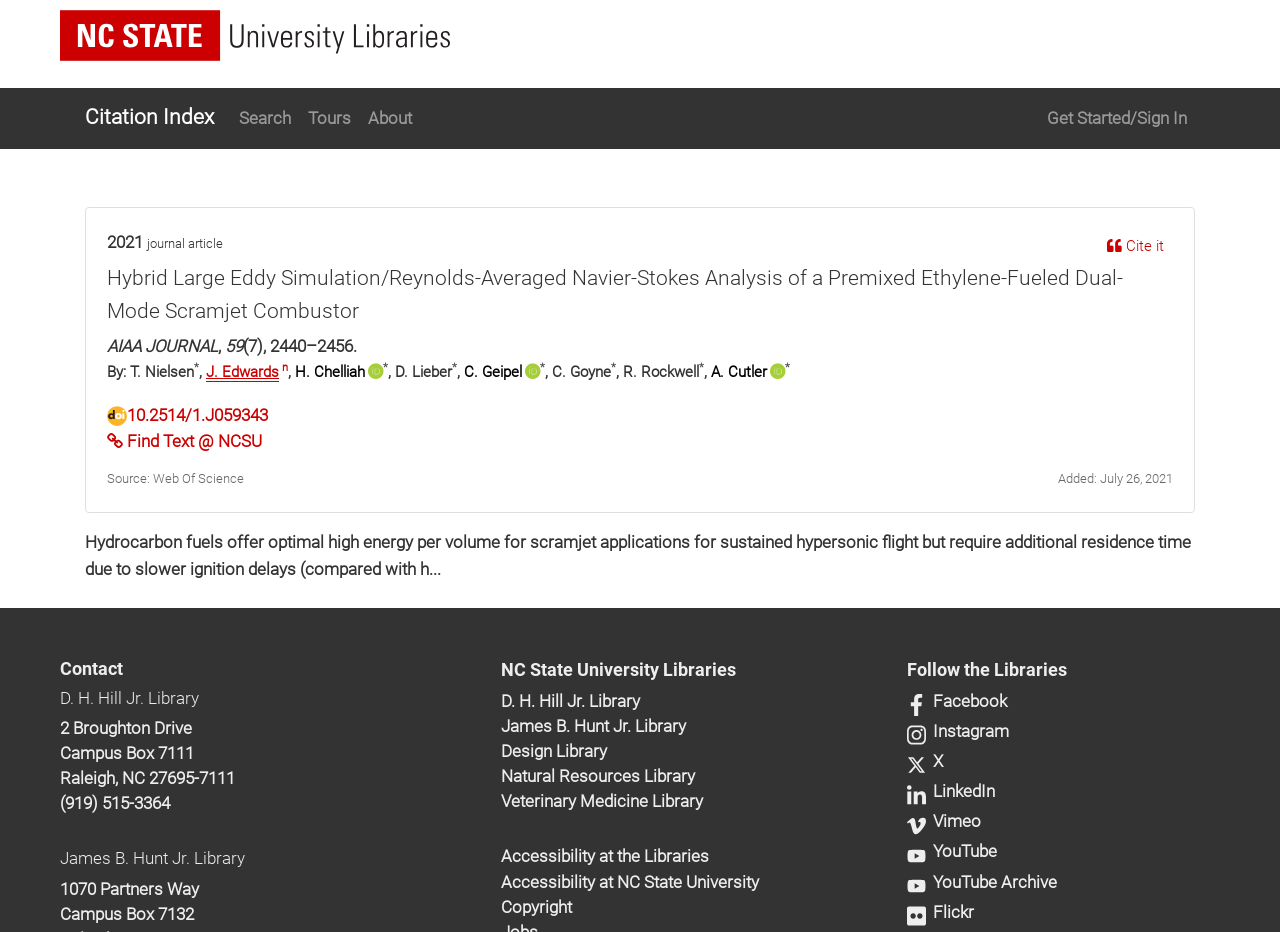Identify the bounding box coordinates of the clickable region necessary to fulfill the following instruction: "Click the 'Cite it' button". The bounding box coordinates should be four float numbers between 0 and 1, i.e., [left, top, right, bottom].

[0.857, 0.246, 0.916, 0.281]